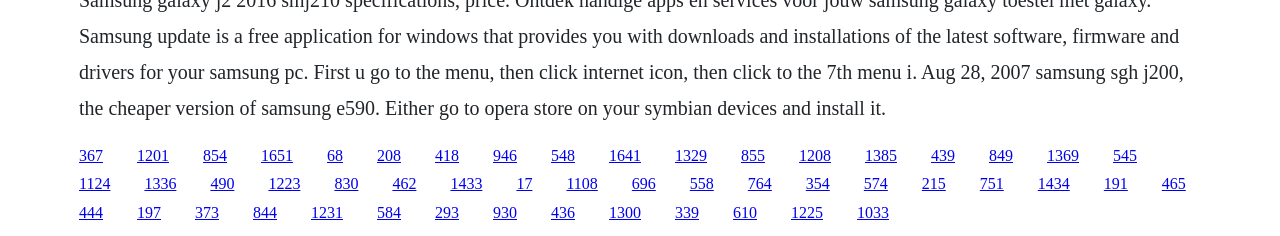Are all links horizontally aligned?
Based on the image, respond with a single word or phrase.

No